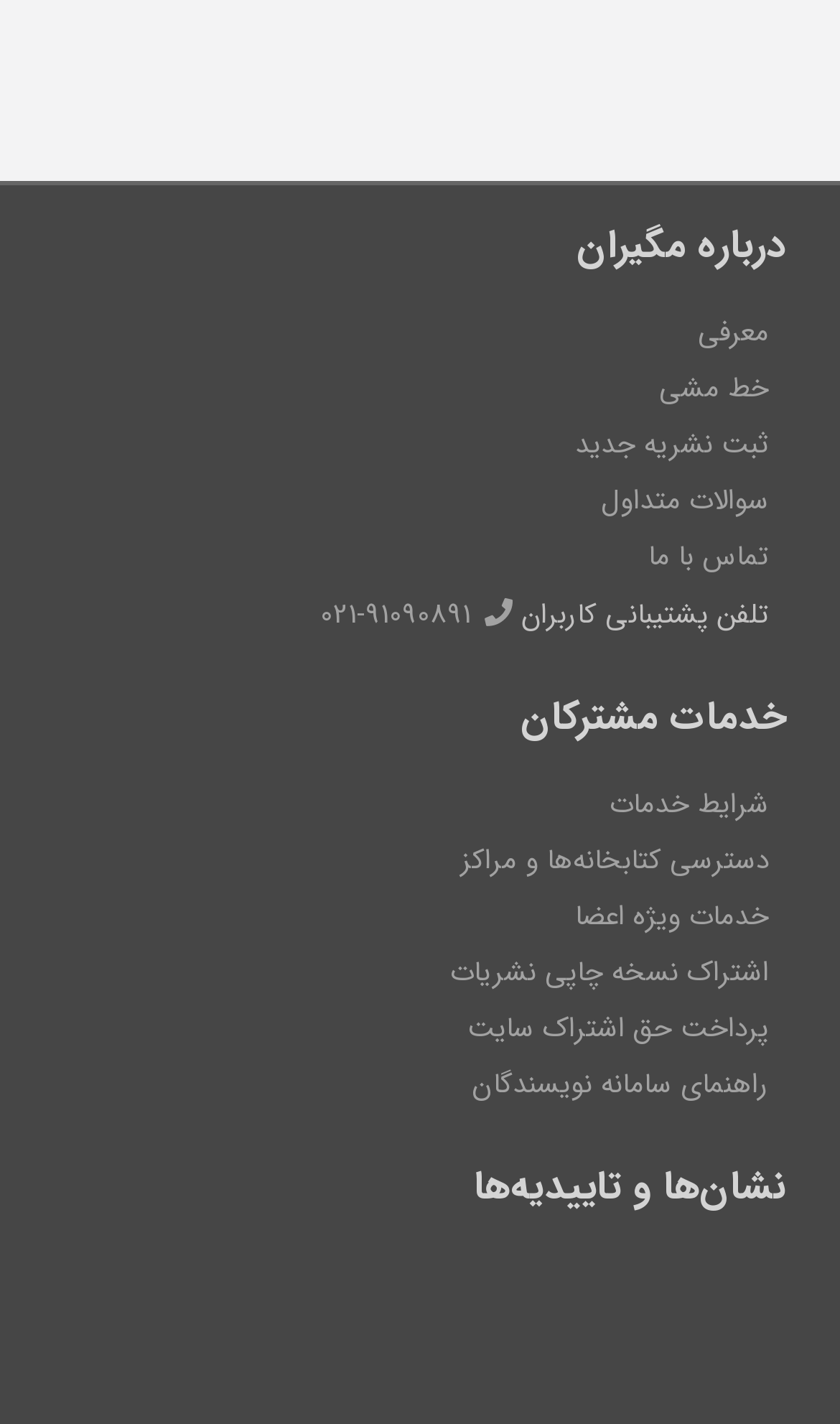Locate the bounding box coordinates of the area to click to fulfill this instruction: "Contact us through 021-91090891". The bounding box should be presented as four float numbers between 0 and 1, in the order [left, top, right, bottom].

[0.381, 0.415, 0.61, 0.447]